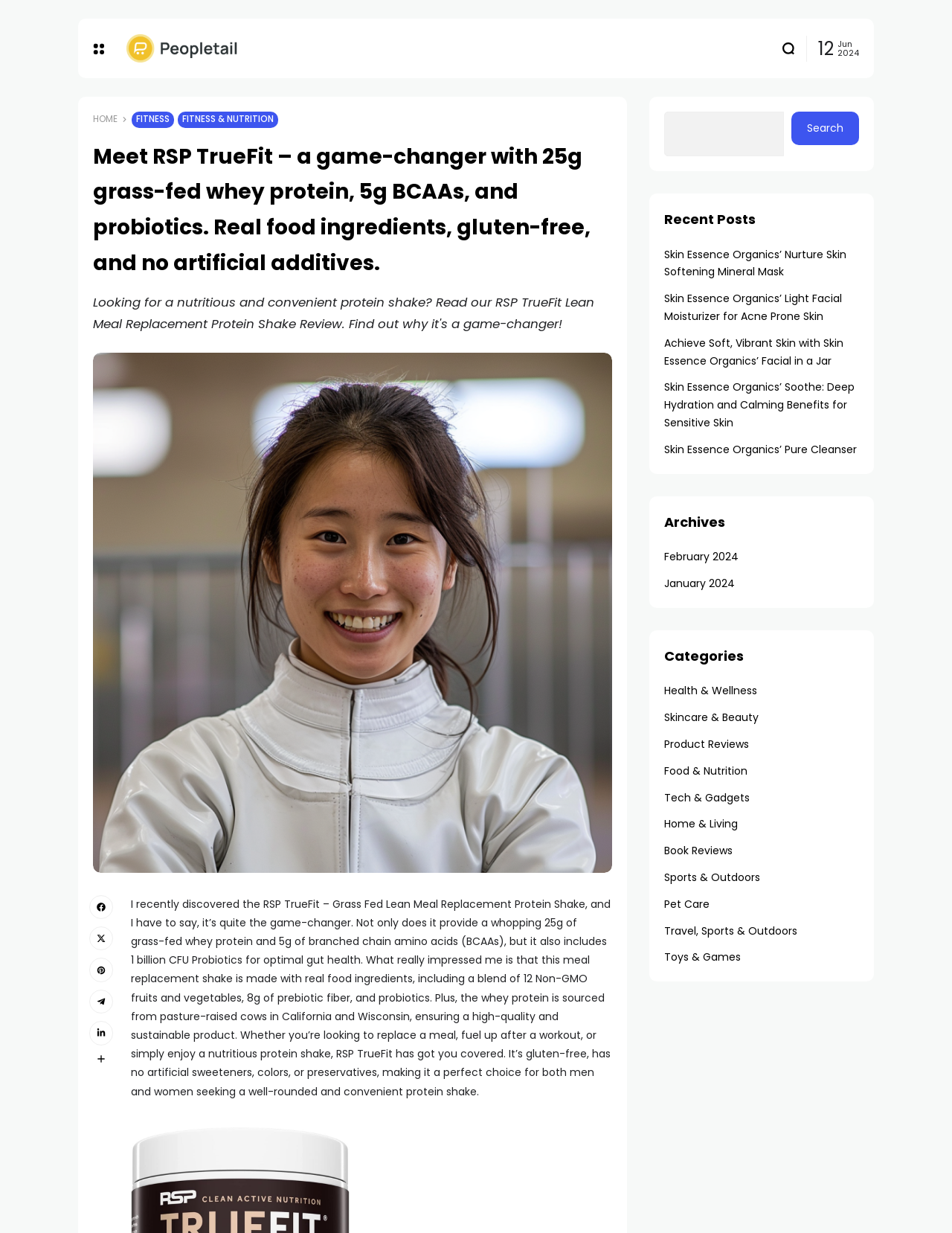What is the main topic of this webpage?
Analyze the image and provide a thorough answer to the question.

Based on the heading 'Meet RSP TrueFit – a game-changer with 25g grass-fed whey protein, 5g BCAAs, and probiotics. Real food ingredients, gluten-free, and no artificial additives.' and the content of the webpage, it is clear that the main topic of this webpage is the RSP TrueFit protein shake.